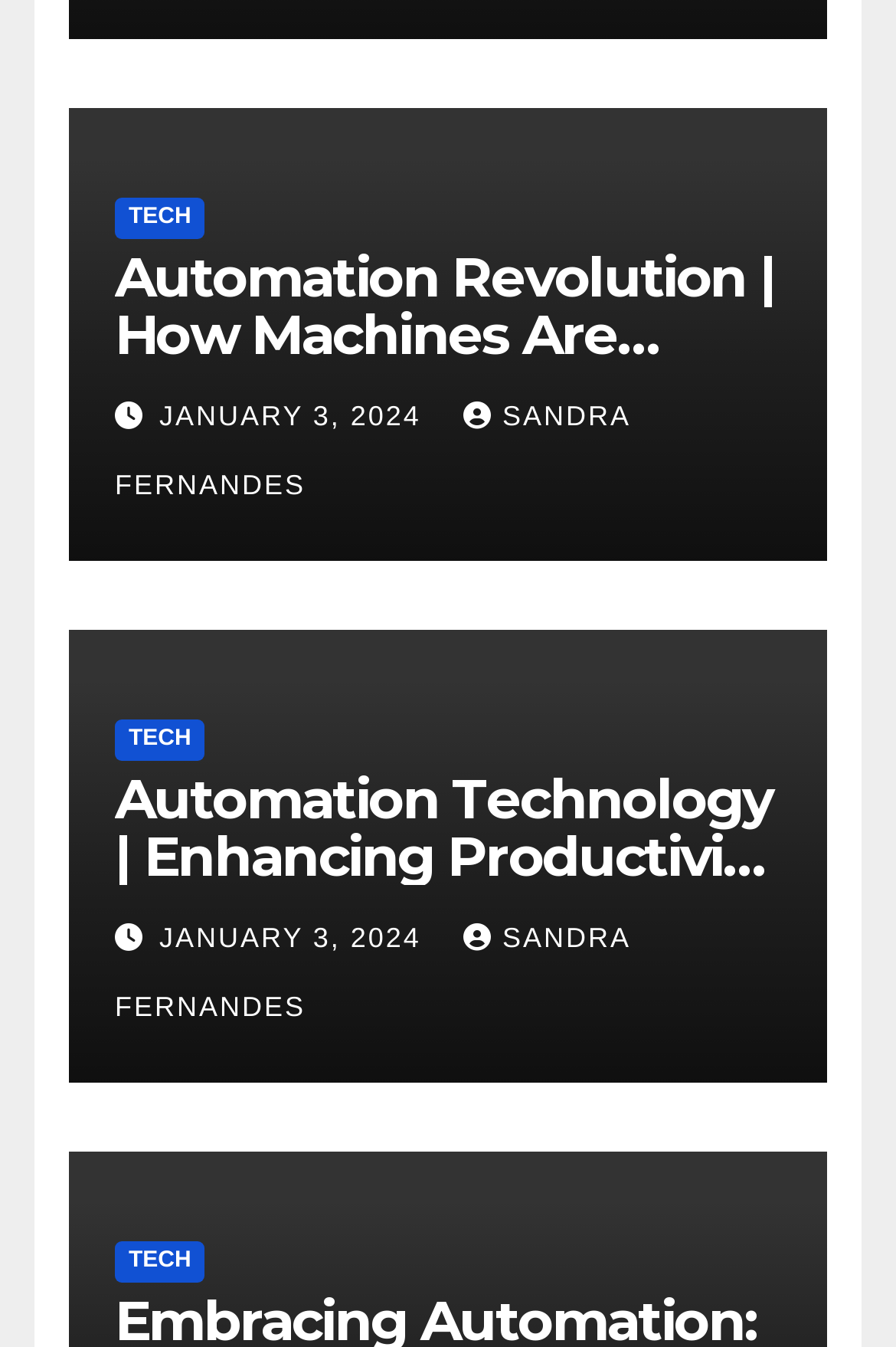Determine the bounding box coordinates of the clickable region to execute the instruction: "browse the TECH section". The coordinates should be four float numbers between 0 and 1, denoted as [left, top, right, bottom].

[0.128, 0.147, 0.229, 0.177]